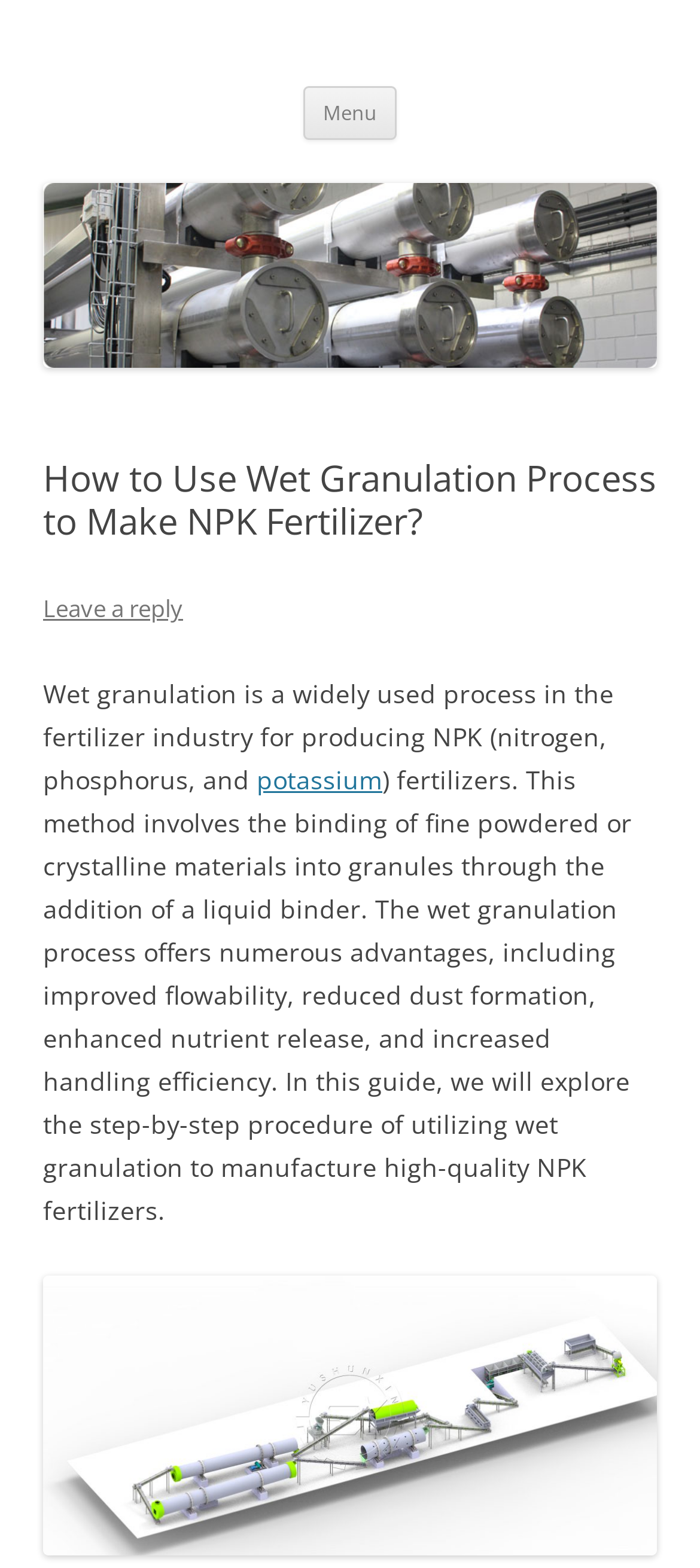Using the webpage screenshot, find the UI element described by parent_node: MS2013. Provide the bounding box coordinates in the format (top-left x, top-left y, bottom-right x, bottom-right y), ensuring all values are floating point numbers between 0 and 1.

[0.062, 0.218, 0.938, 0.24]